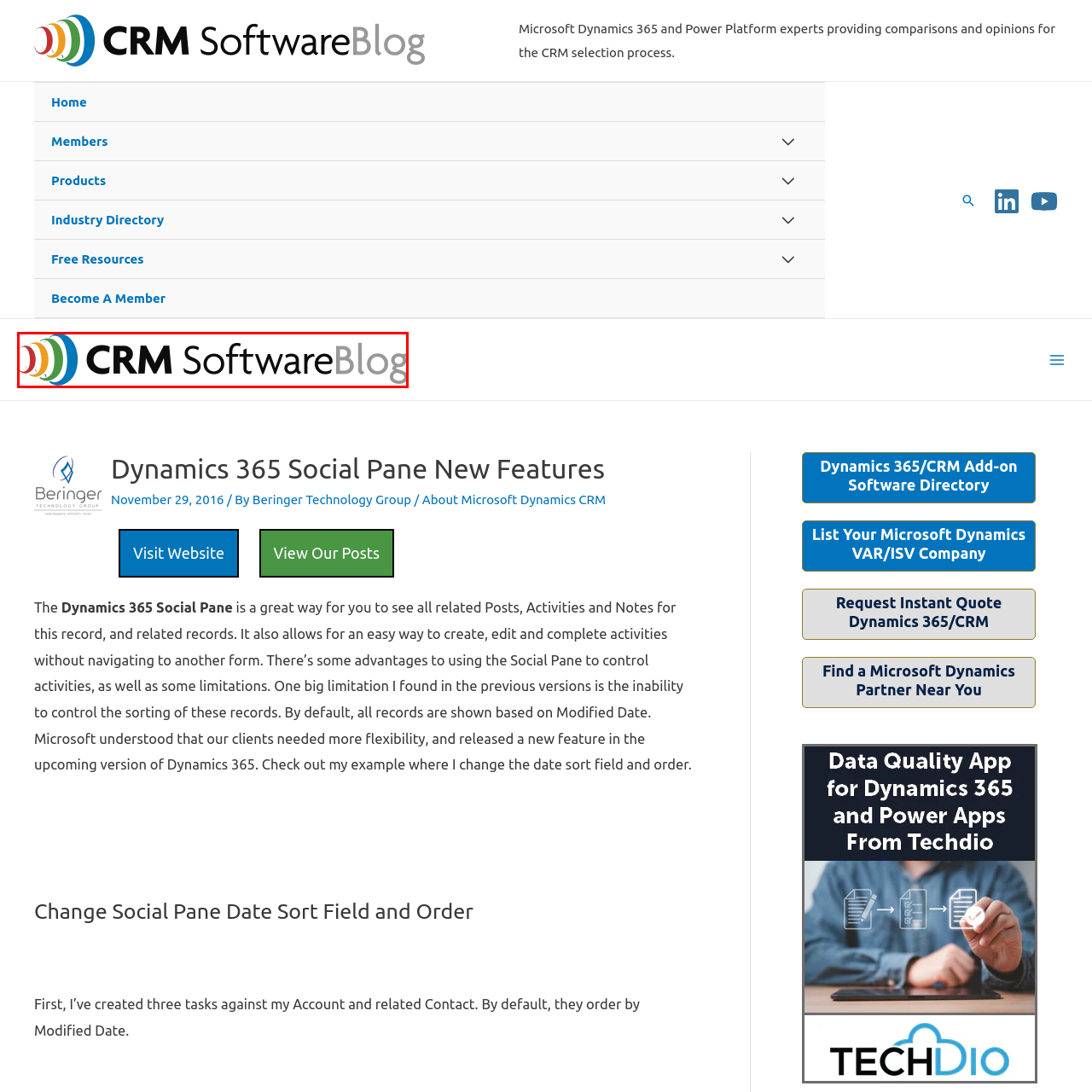What is the purpose of the blog's visual identity?
Analyze the image surrounded by the red bounding box and provide a thorough answer.

The visual identity of the blog, including the logo and typography, serves as a vital visual anchor for the blog's online presence, reflecting the blog's commitment to being a reliable source for comparisons and expert opinions in the CRM selection process.